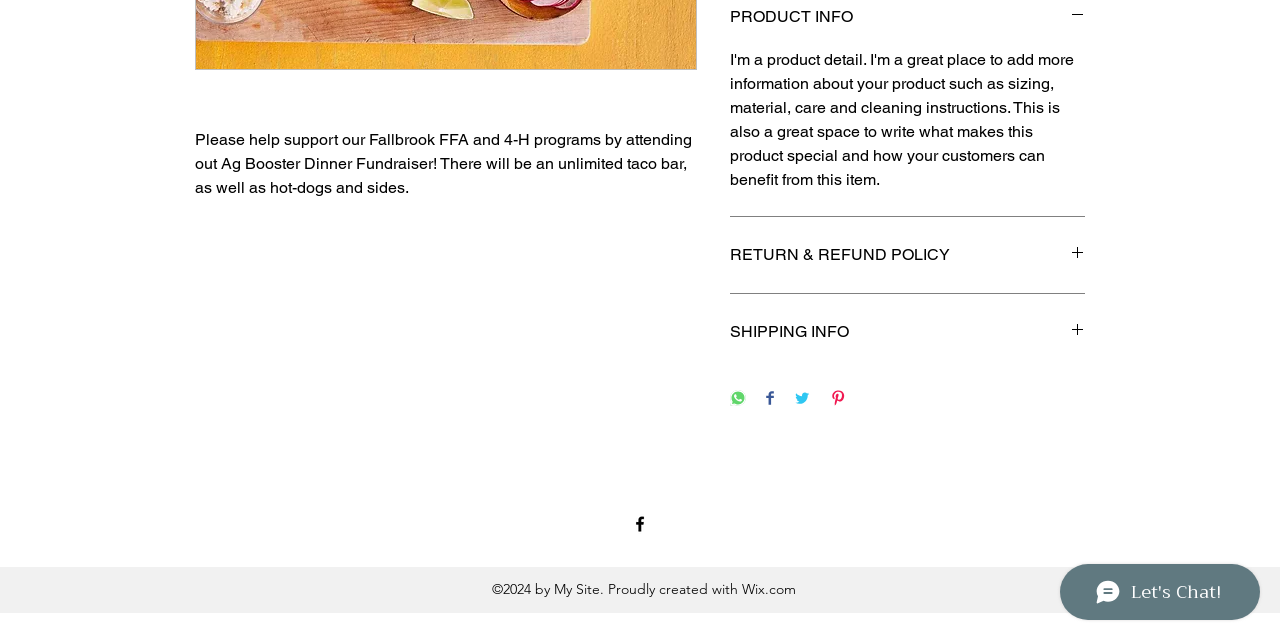Provide the bounding box coordinates of the HTML element described by the text: "RETURN & REFUND POLICY".

[0.57, 0.376, 0.848, 0.42]